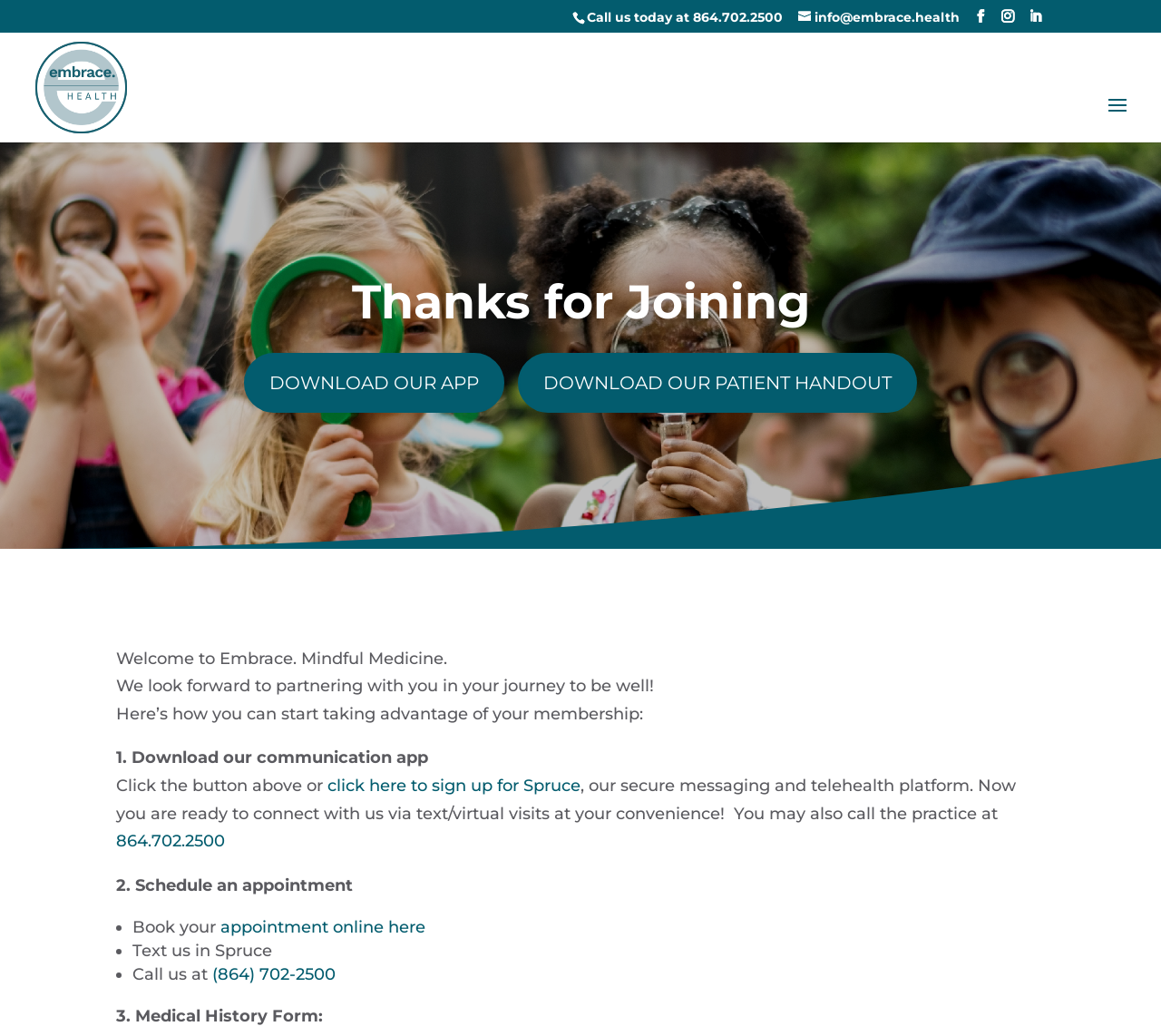Provide the text content of the webpage's main heading.

Thanks for Joining